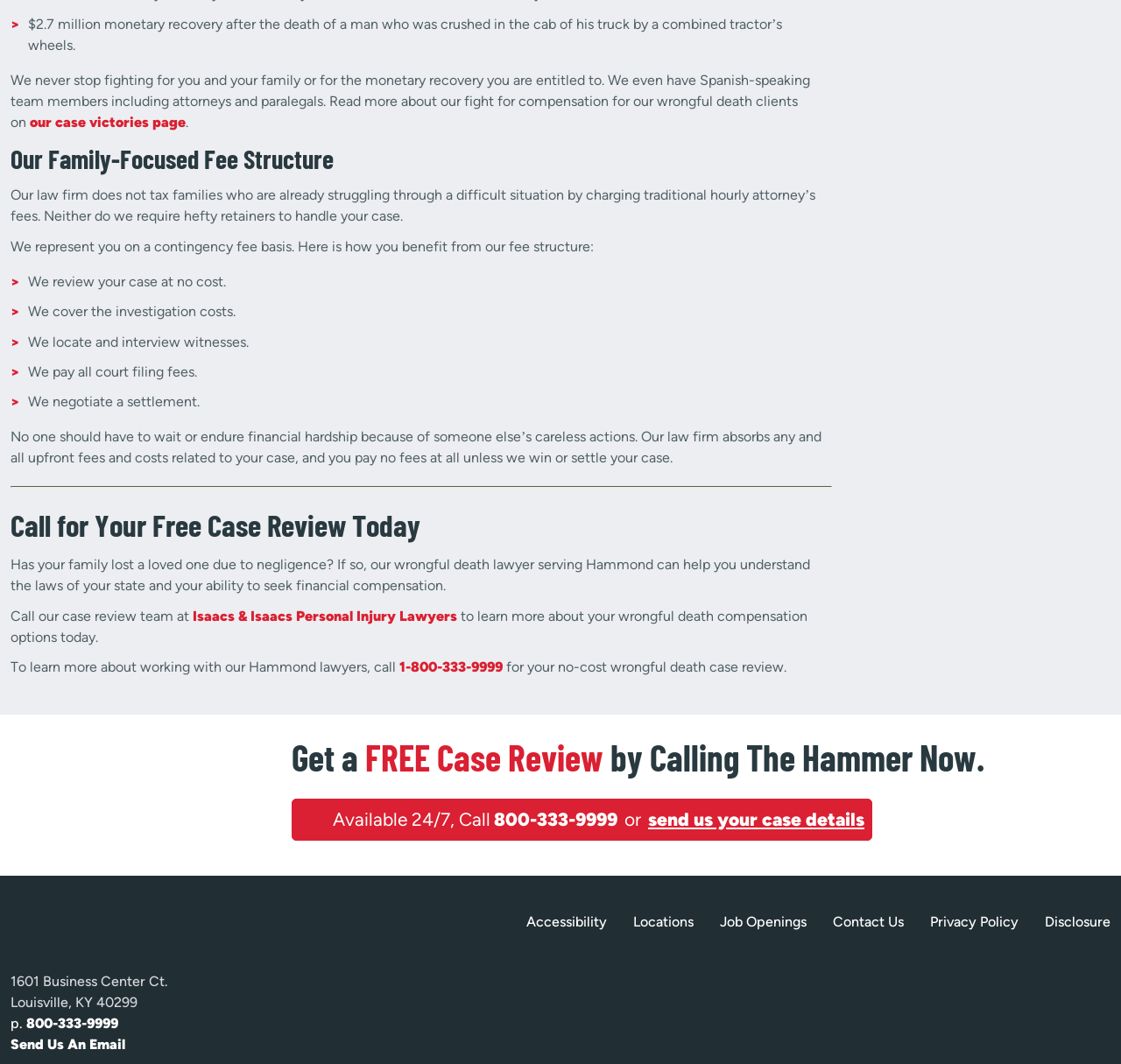Using the provided description alt="Facebook", find the bounding box coordinates for the UI element. Provide the coordinates in (top-left x, top-left y, bottom-right x, bottom-right y) format, ensuring all values are between 0 and 1.

[0.822, 0.917, 0.85, 0.933]